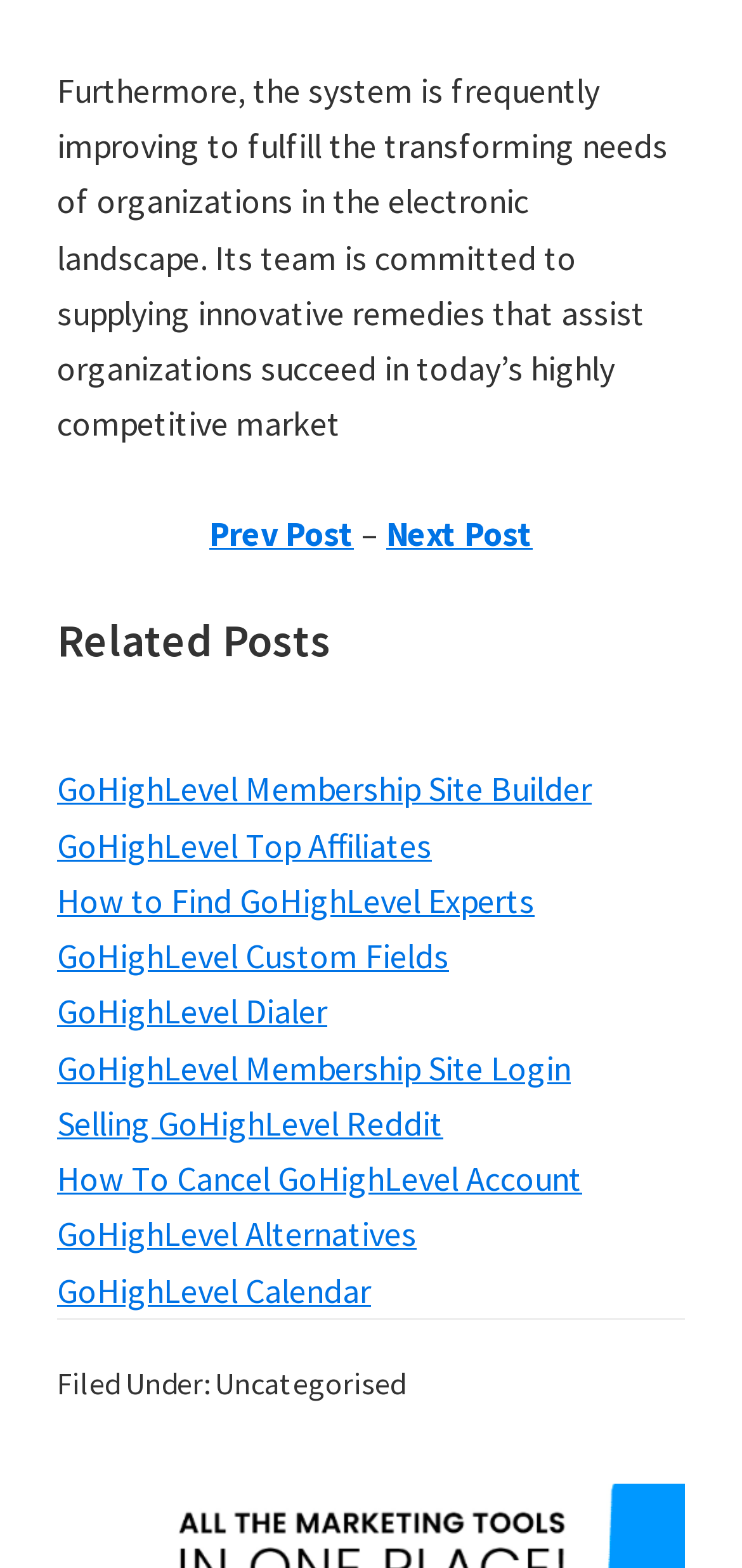Determine the bounding box for the described HTML element: "How To Cancel GoHighLevel Account". Ensure the coordinates are four float numbers between 0 and 1 in the format [left, top, right, bottom].

[0.077, 0.738, 0.785, 0.766]